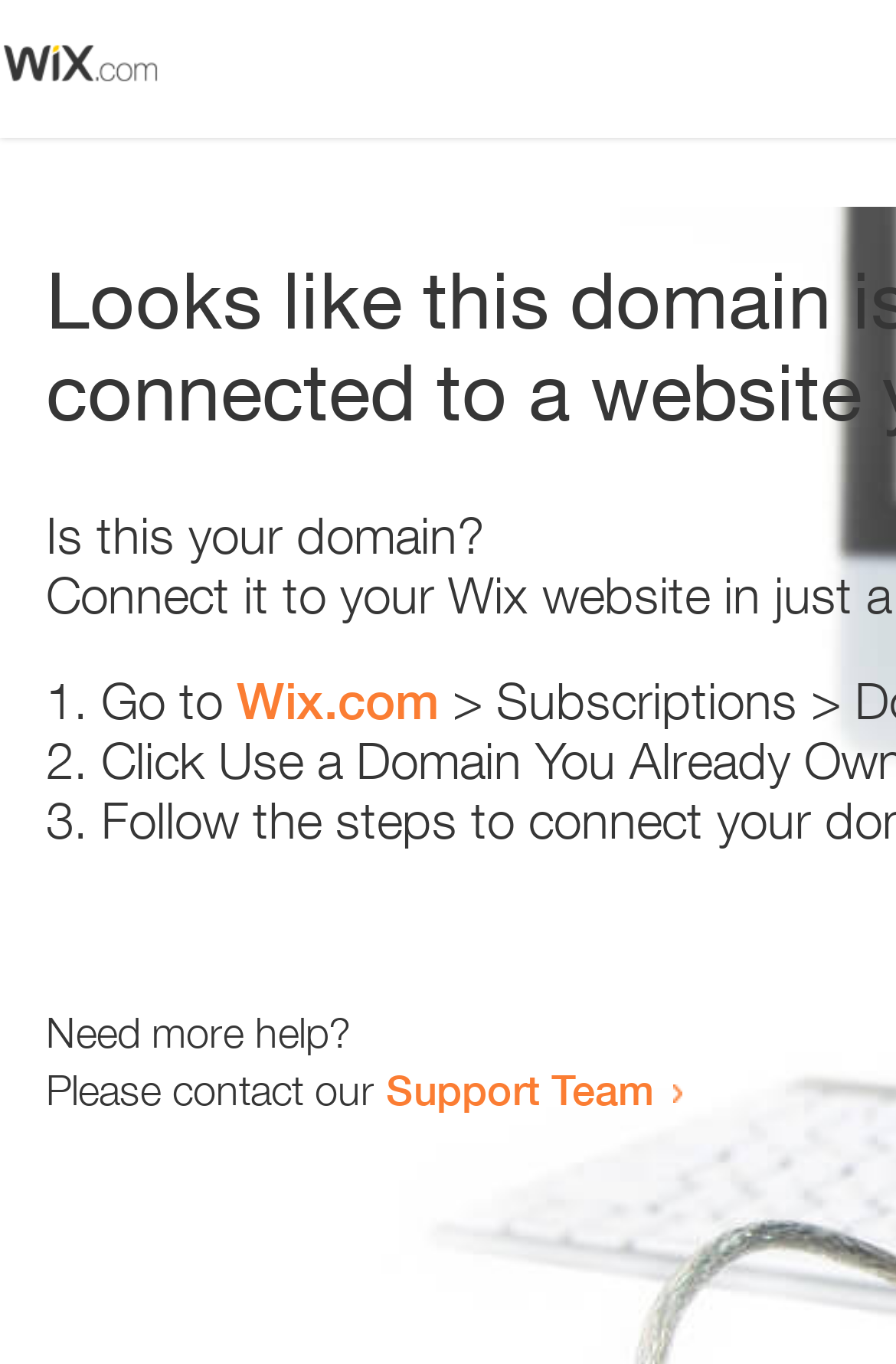Produce an extensive caption that describes everything on the webpage.

The webpage appears to be an error page, with a small image at the top left corner. Below the image, there is a question "Is this your domain?" in a prominent position. 

To the right of the question, there is a numbered list with three items. The first item starts with "1." and suggests going to "Wix.com". The second item starts with "2." and the third item starts with "3.", but their contents are not specified. 

Further down the page, there is a message "Need more help?" followed by a sentence "Please contact our Support Team" with a link to the Support Team.